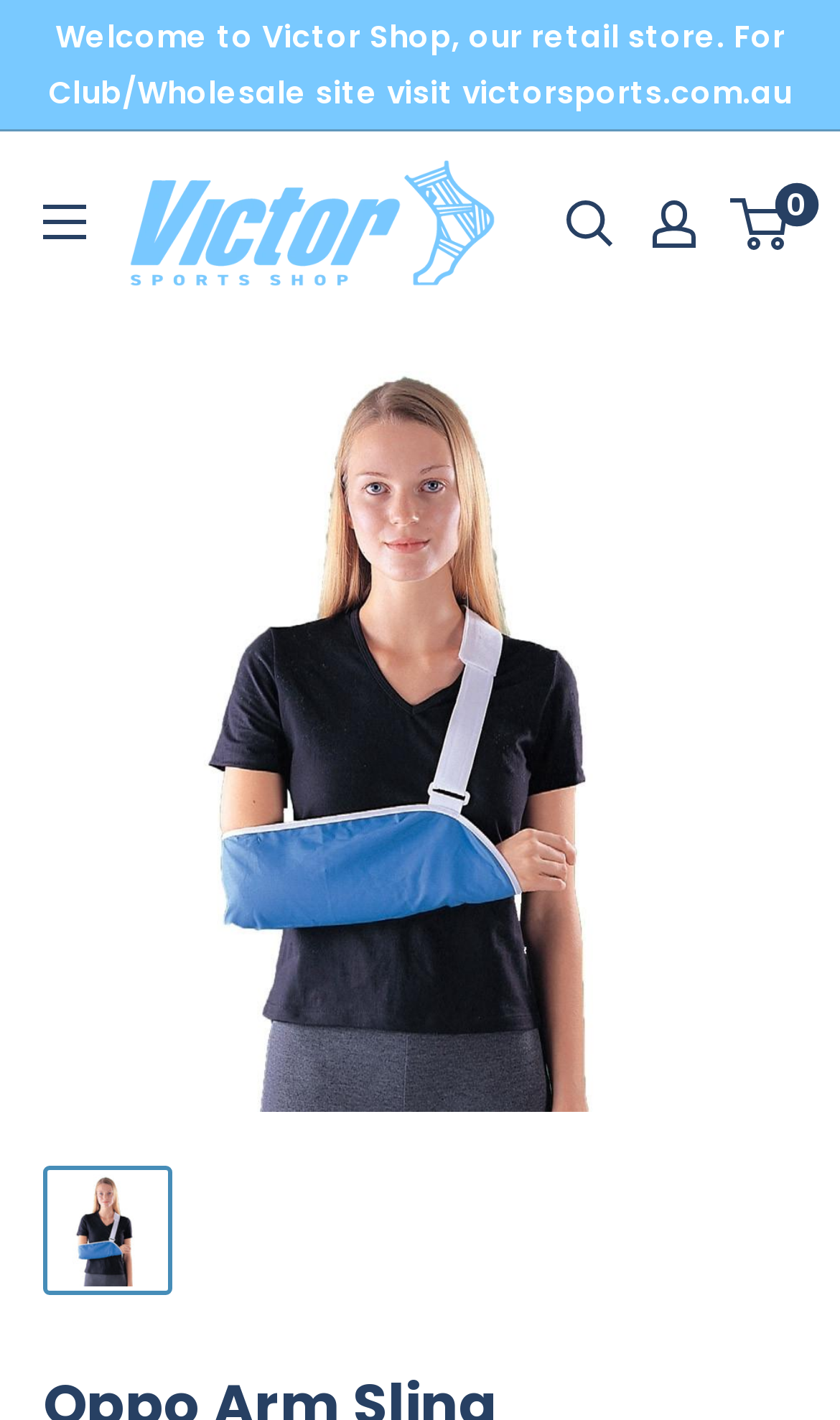Using the information in the image, could you please answer the following question in detail:
How many navigation links are in the top menu?

I counted the number of link elements in the top menu section, which includes 'Victor Sports Shop', 'Open search', 'My account', and '0' (mini-cart). There are 4 navigation links in total.